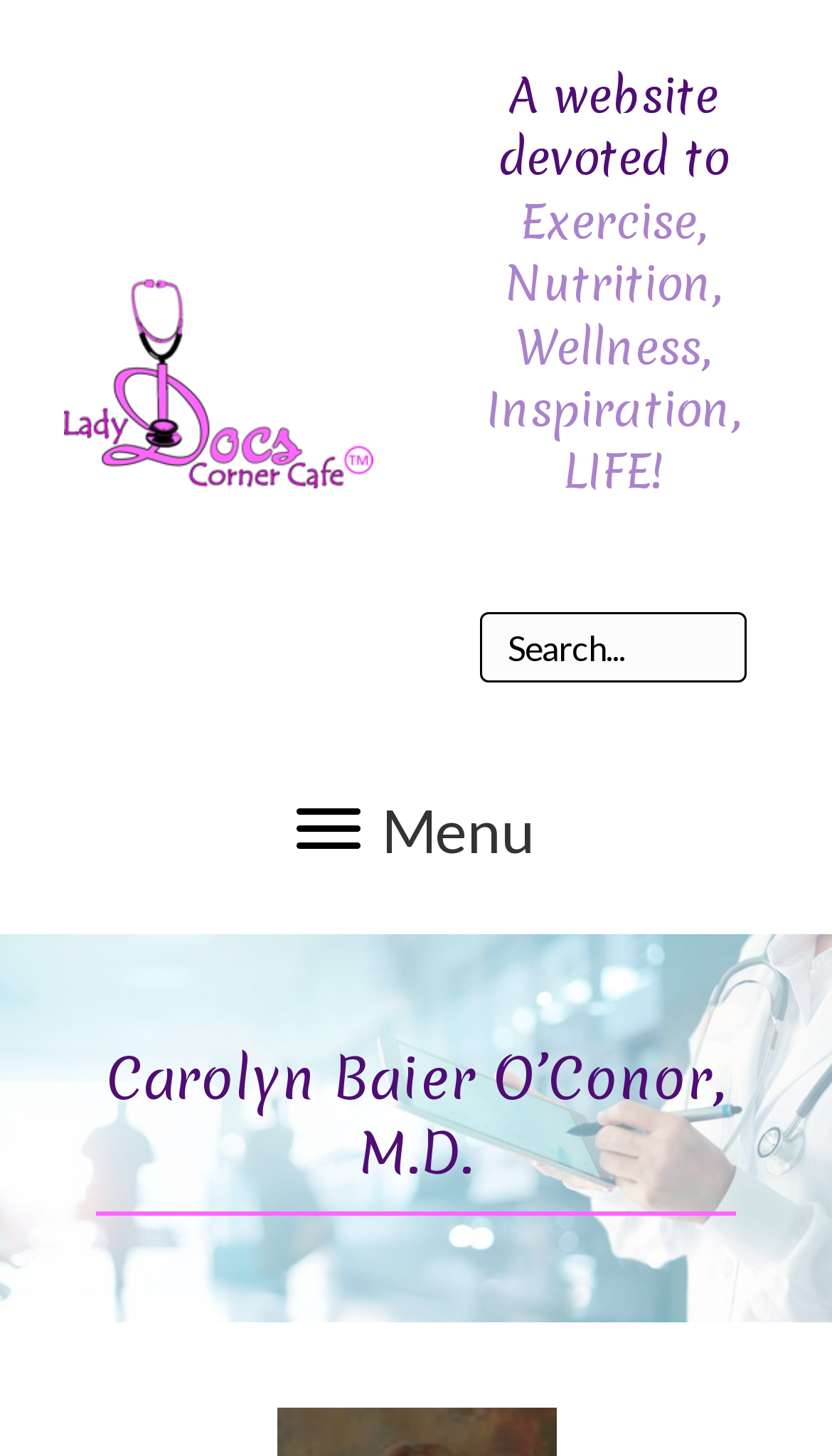Describe the entire webpage, focusing on both content and design.

The webpage is about Dr. Carolyn Baier O'Conor, a family physician with over 25 years of experience in Rockville, Maryland. At the top left corner, there is a logo image with a link, taking up about a quarter of the screen width. Below the logo, there is a heading that spans almost the entire screen width, stating the website's focus on exercise, nutrition, wellness, inspiration, and life.

To the right of the logo, there is a search form with a search input box, allowing users to search the website. Below the search form, there is a menu button. When clicked, it reveals a heading with the doctor's full name, Carolyn Baier O'Conor, M.D., which takes up almost the entire screen width.

The overall structure of the webpage is divided into sections, with clear headings and a prominent logo at the top. The search function and menu are easily accessible, making it easy for users to navigate the website.